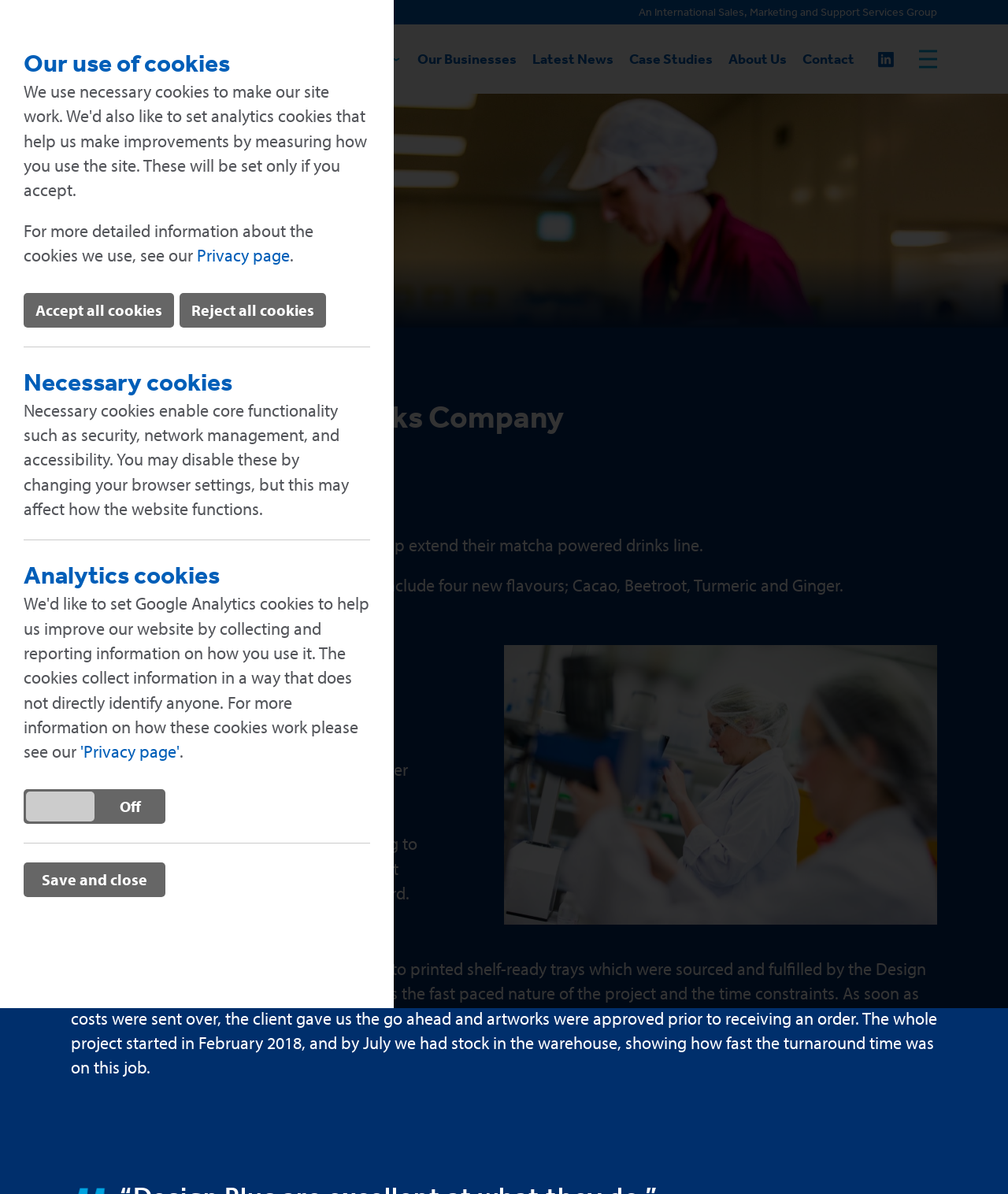Please determine the bounding box coordinates of the element to click in order to execute the following instruction: "Go to Services". The coordinates should be four float numbers between 0 and 1, specified as [left, top, right, bottom].

[0.232, 0.04, 0.322, 0.059]